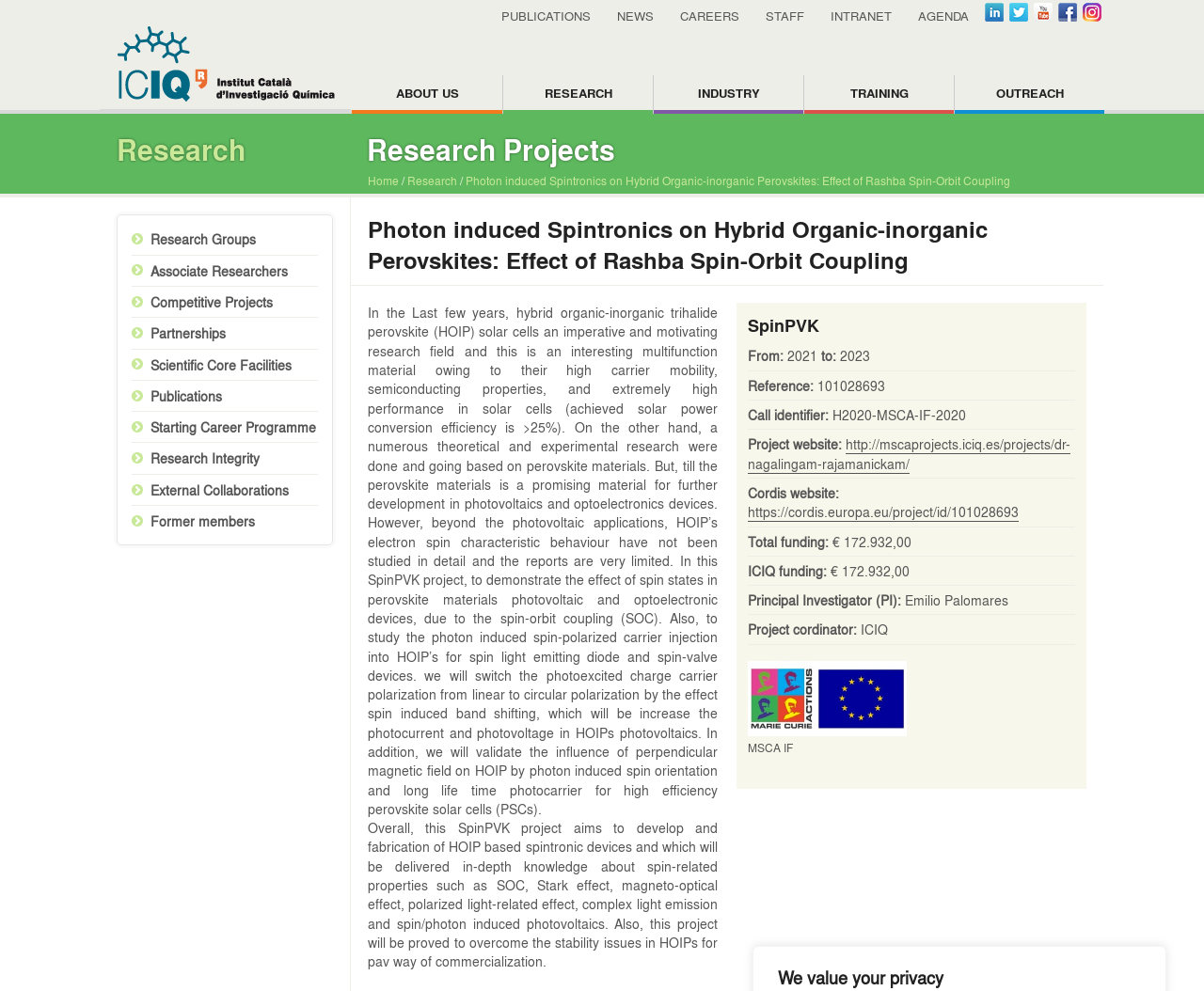What is the type of the image at the bottom of the webpage?
Refer to the screenshot and respond with a concise word or phrase.

MSCA IF